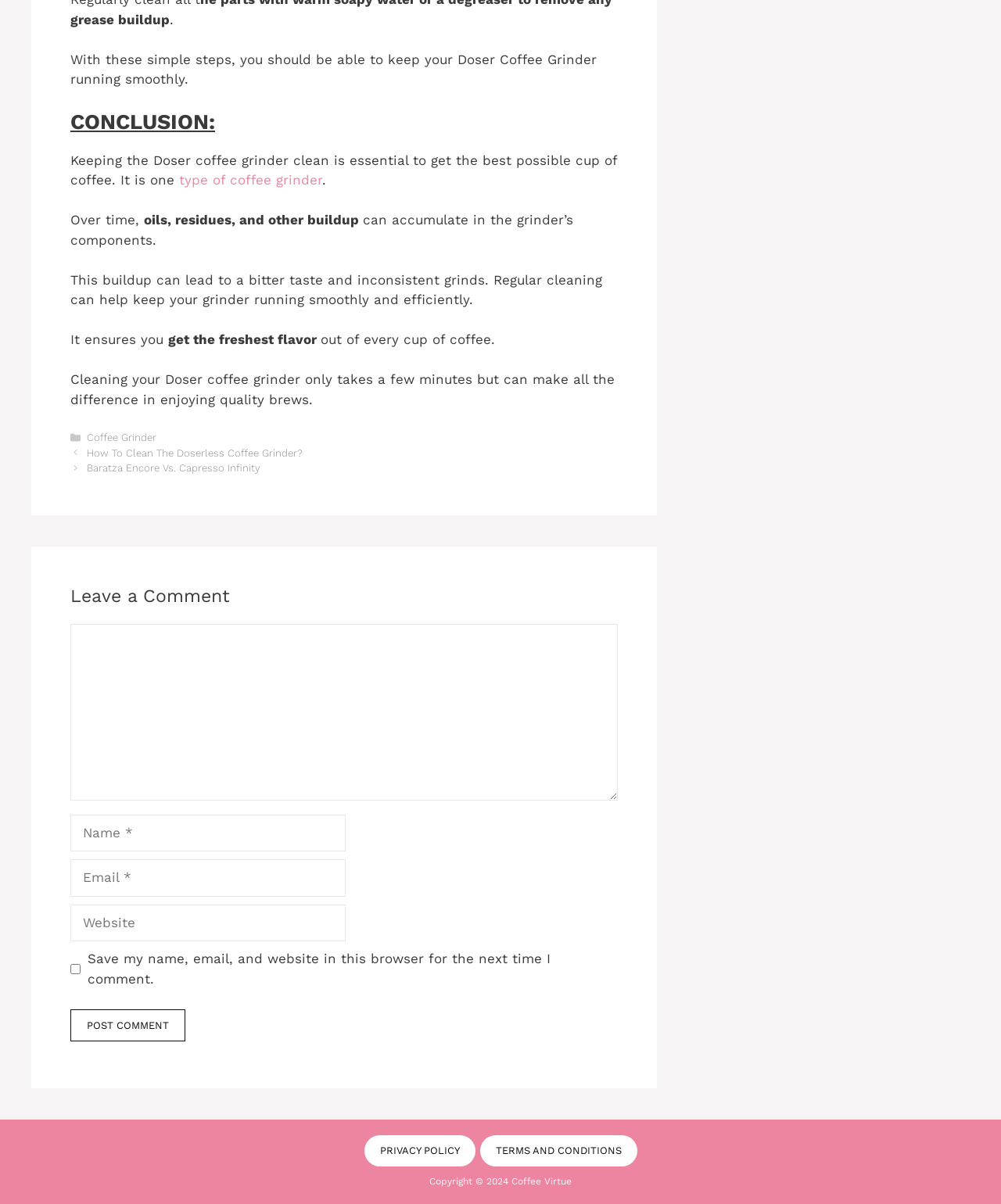Pinpoint the bounding box coordinates of the element you need to click to execute the following instruction: "Click the 'How To Clean The Doserless Coffee Grinder?' link". The bounding box should be represented by four float numbers between 0 and 1, in the format [left, top, right, bottom].

[0.087, 0.371, 0.302, 0.381]